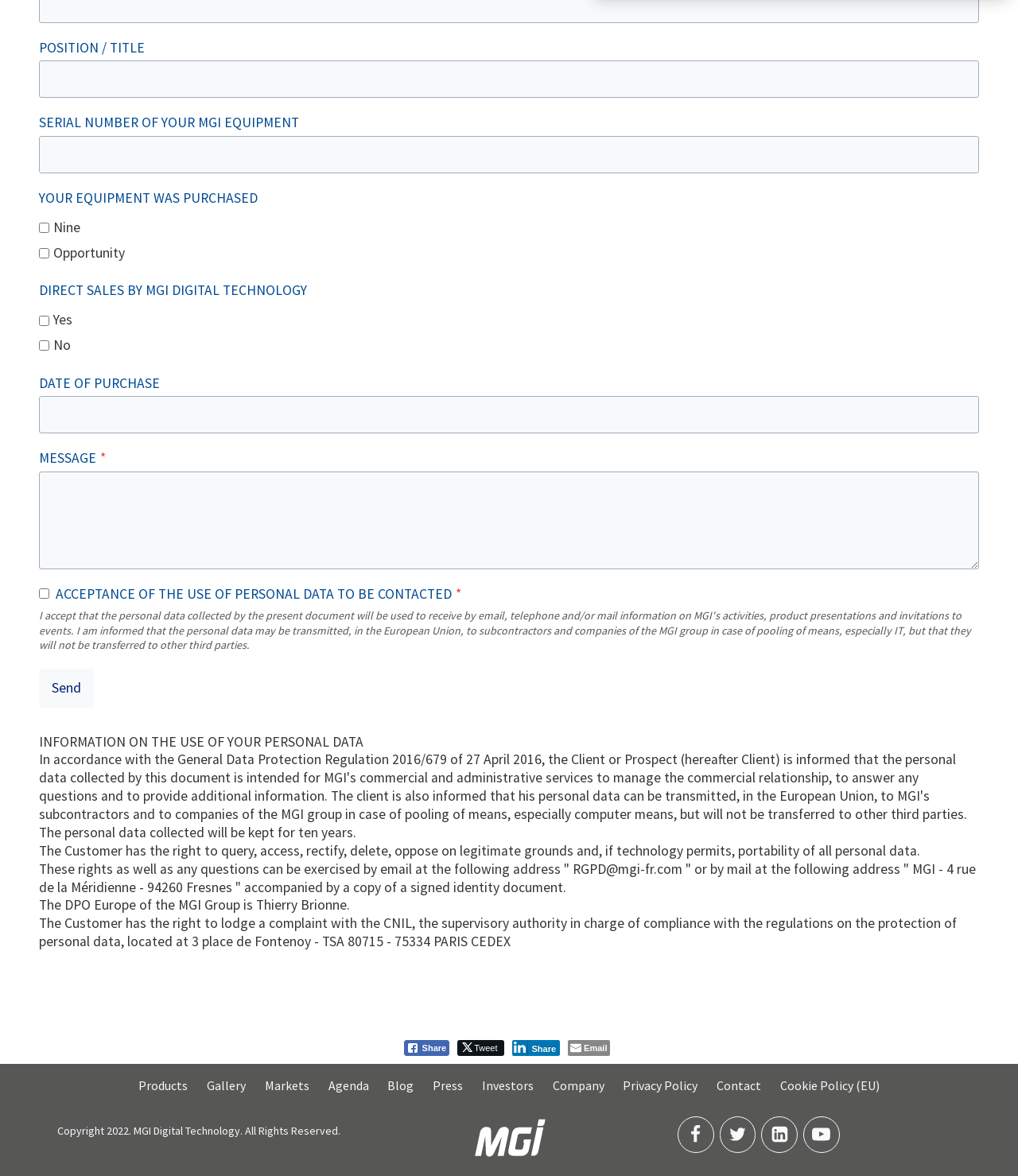Kindly determine the bounding box coordinates of the area that needs to be clicked to fulfill this instruction: "Share on Facebook".

[0.397, 0.884, 0.442, 0.898]